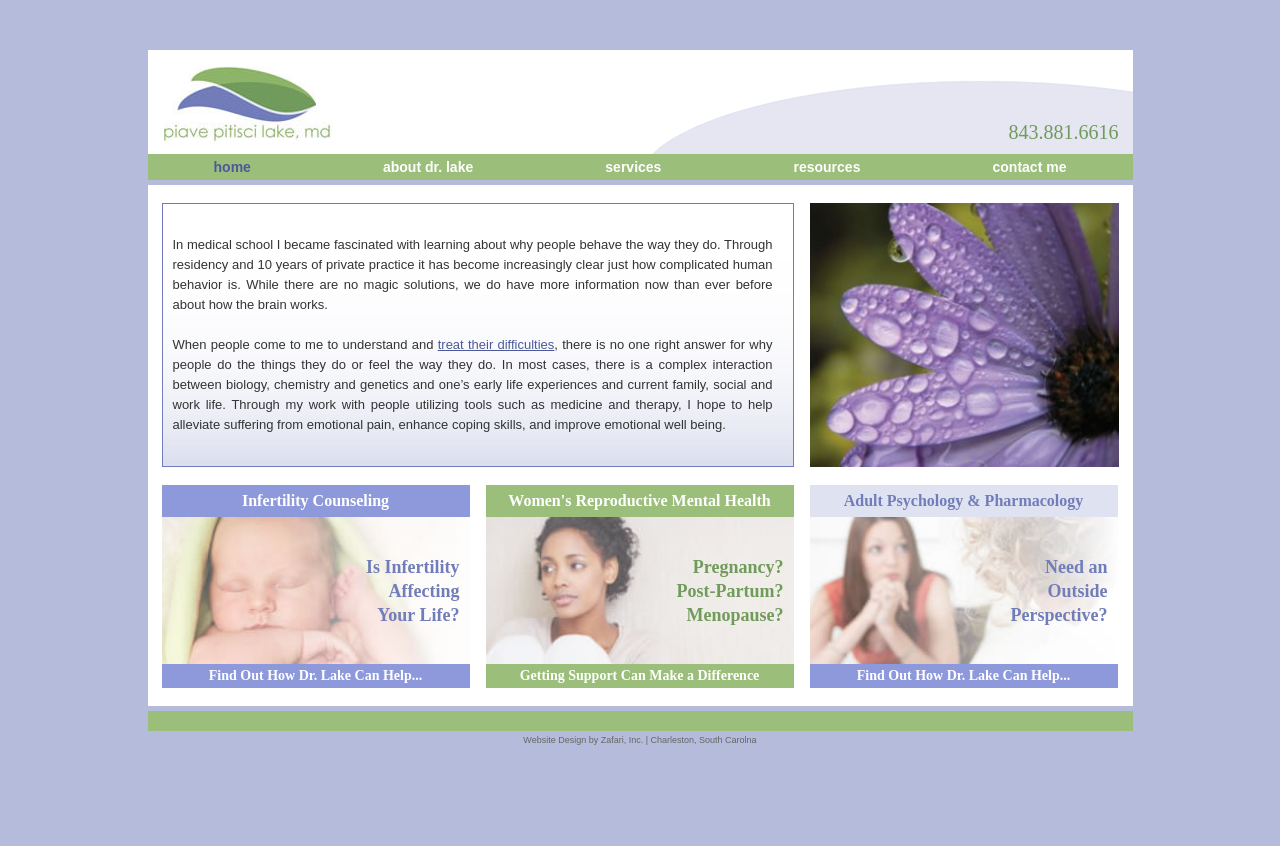Identify the bounding box for the element characterized by the following description: "Need an Outside Perspective?".

[0.782, 0.656, 0.873, 0.741]